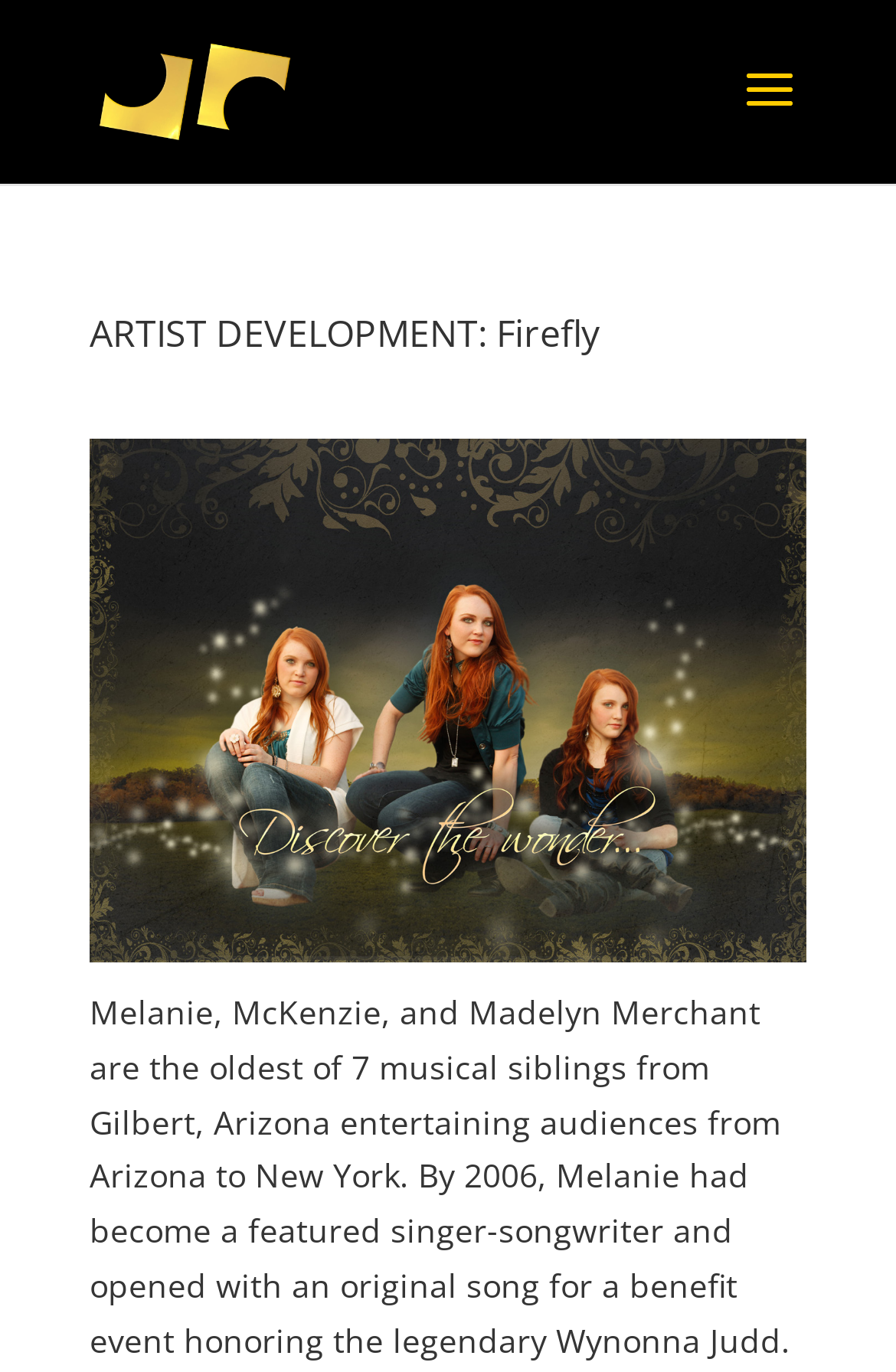Is the 'Press Kit Cover Front' section related to an image?
Identify the answer in the screenshot and reply with a single word or phrase.

Yes